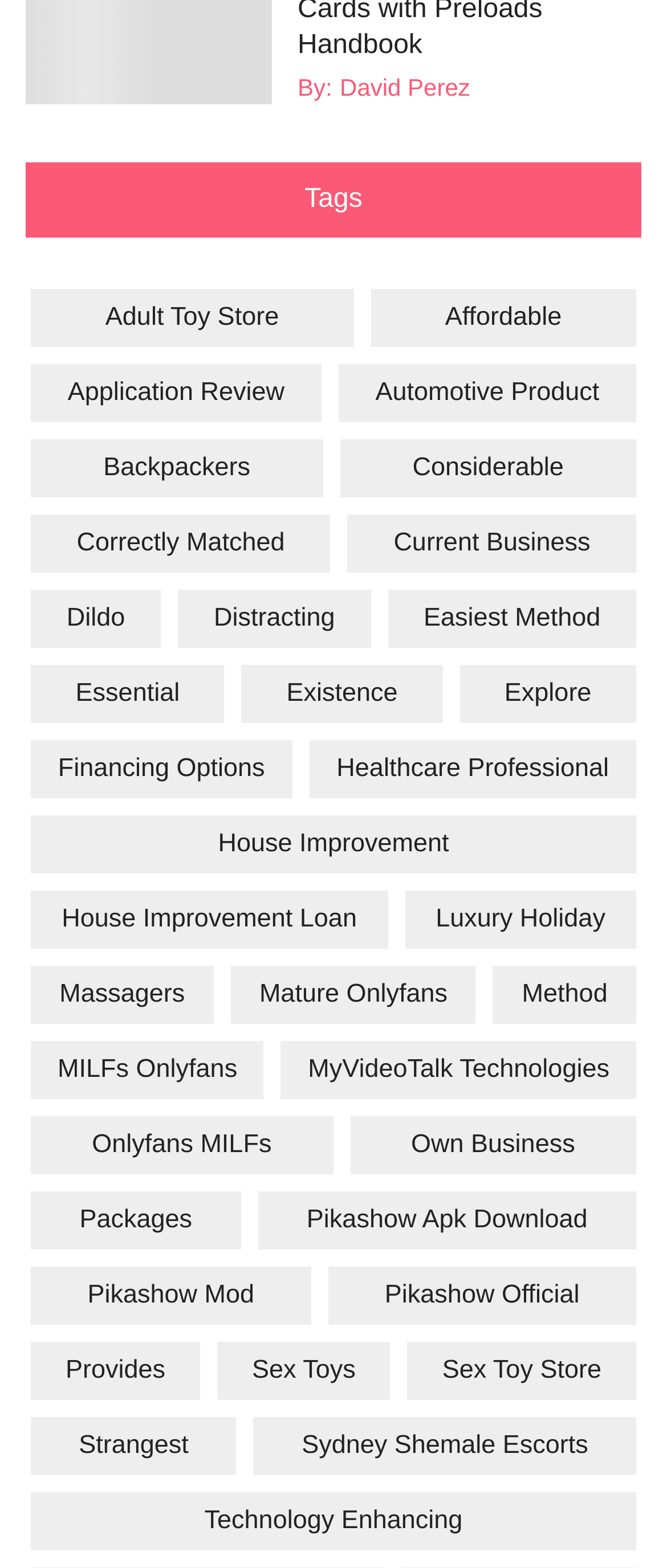What is the last tag listed on this webpage?
Using the details shown in the screenshot, provide a comprehensive answer to the question.

I looked at the links under the 'Tags' heading and found that the last link is 'Technology Enhancing (1 item)', which corresponds to the tag 'Technology Enhancing'.